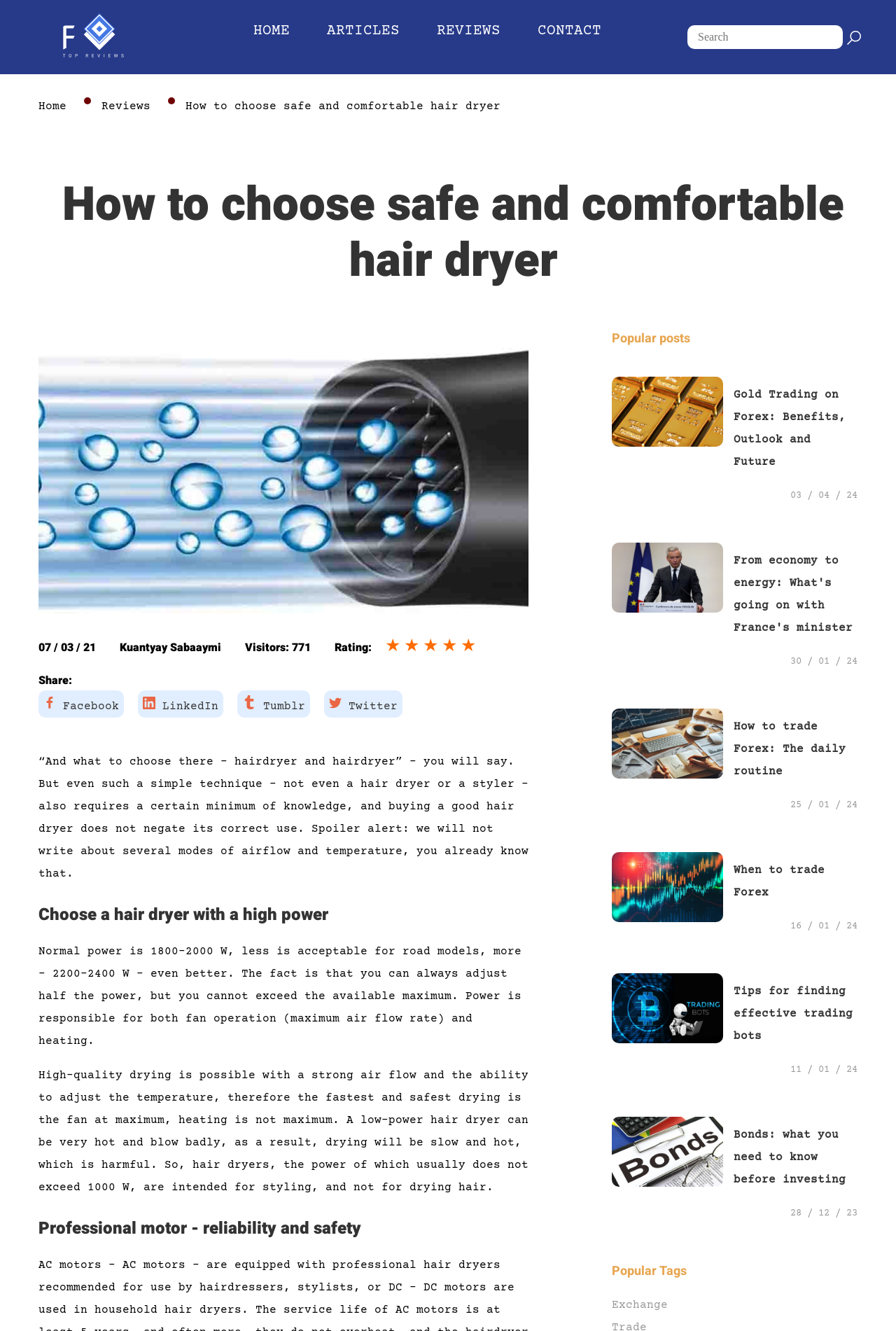Provide a thorough description of the webpage's content and layout.

This webpage is about choosing a safe and comfortable hair dryer. At the top, there is a navigation menu with links to "Forex top reviews", "HOME", "ARTICLES", "REVIEWS", and "CONTACT". On the right side of the navigation menu, there is a search box with a search button. Below the navigation menu, there is a heading that reads "How to choose safe and comfortable hair dryer" with an image next to it. 

Underneath the heading, there is a brief introduction to the article, which discusses the importance of choosing a good hair dryer and using it correctly. The article is divided into sections, with headings such as "Choose a hair dryer with a high power" and "Professional motor - reliability and safety". Each section provides detailed information about what to consider when choosing a hair dryer.

On the right side of the article, there is a section titled "Popular posts" with links to other articles, including "Gold Trading on Forex: Benefits, Outlook and Future", "From economy to energy: What's going on with France's minister", and several others. Each link has a date and an image next to it. 

At the bottom of the page, there is a section titled "Popular Tags" with a link to "Exchange".